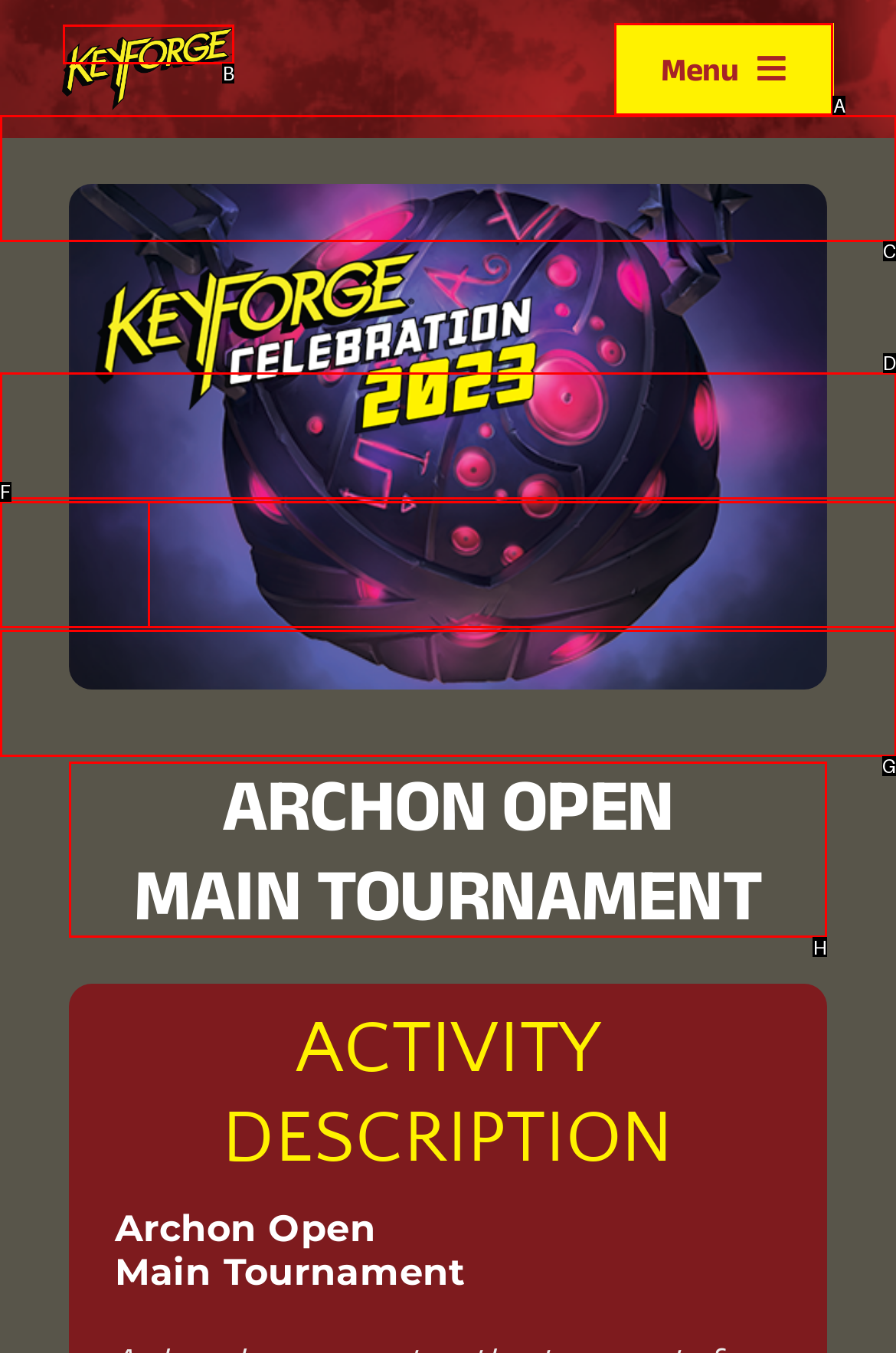Determine the correct UI element to click for this instruction: Search for a subject term. Respond with the letter of the chosen element.

None